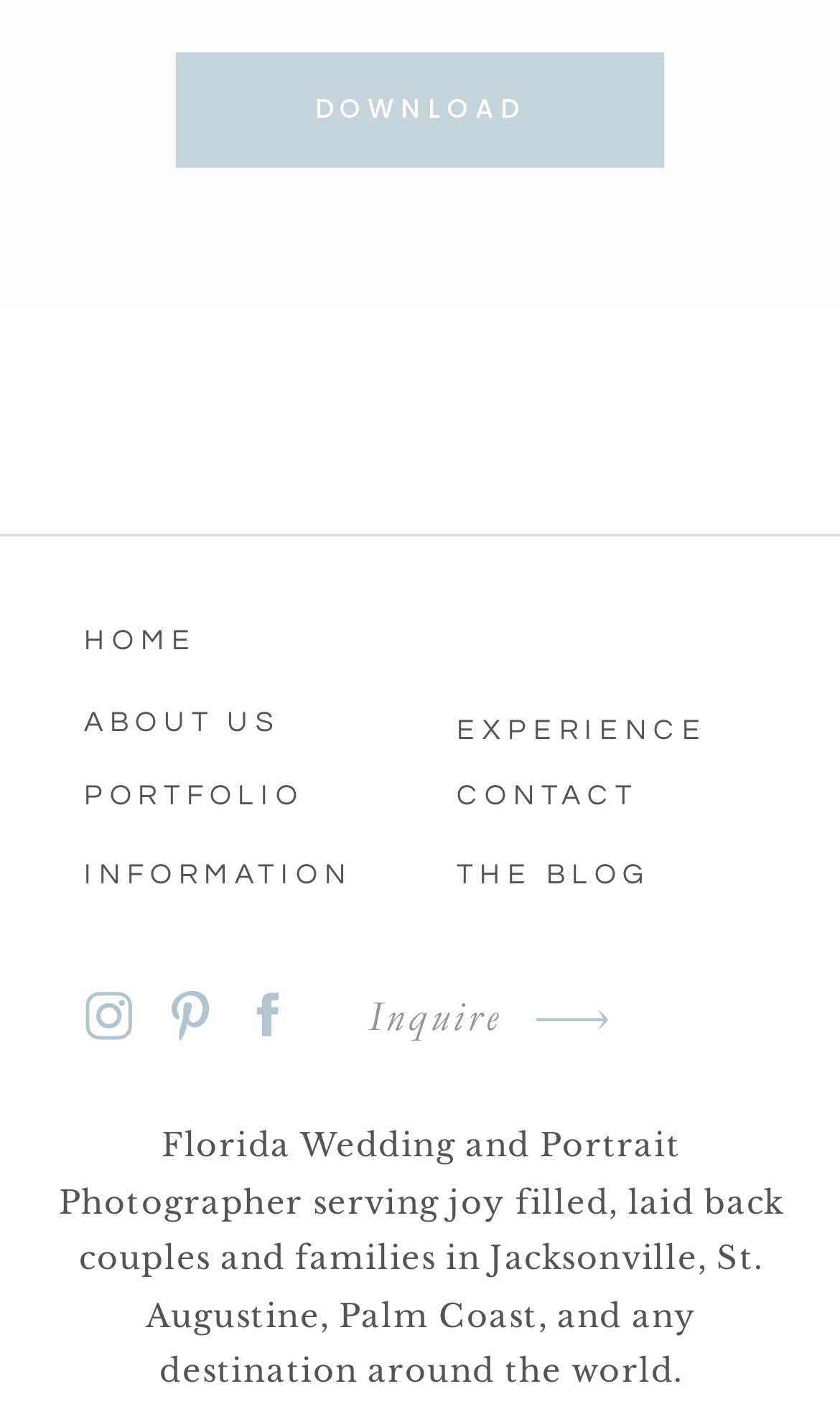What is the theme of the photographer's work?
Based on the image, please offer an in-depth response to the question.

I read the text description at the bottom of the page, which mentions 'Florida Wedding and Portrait Photographer'. This suggests that the photographer specializes in wedding and portrait photography.